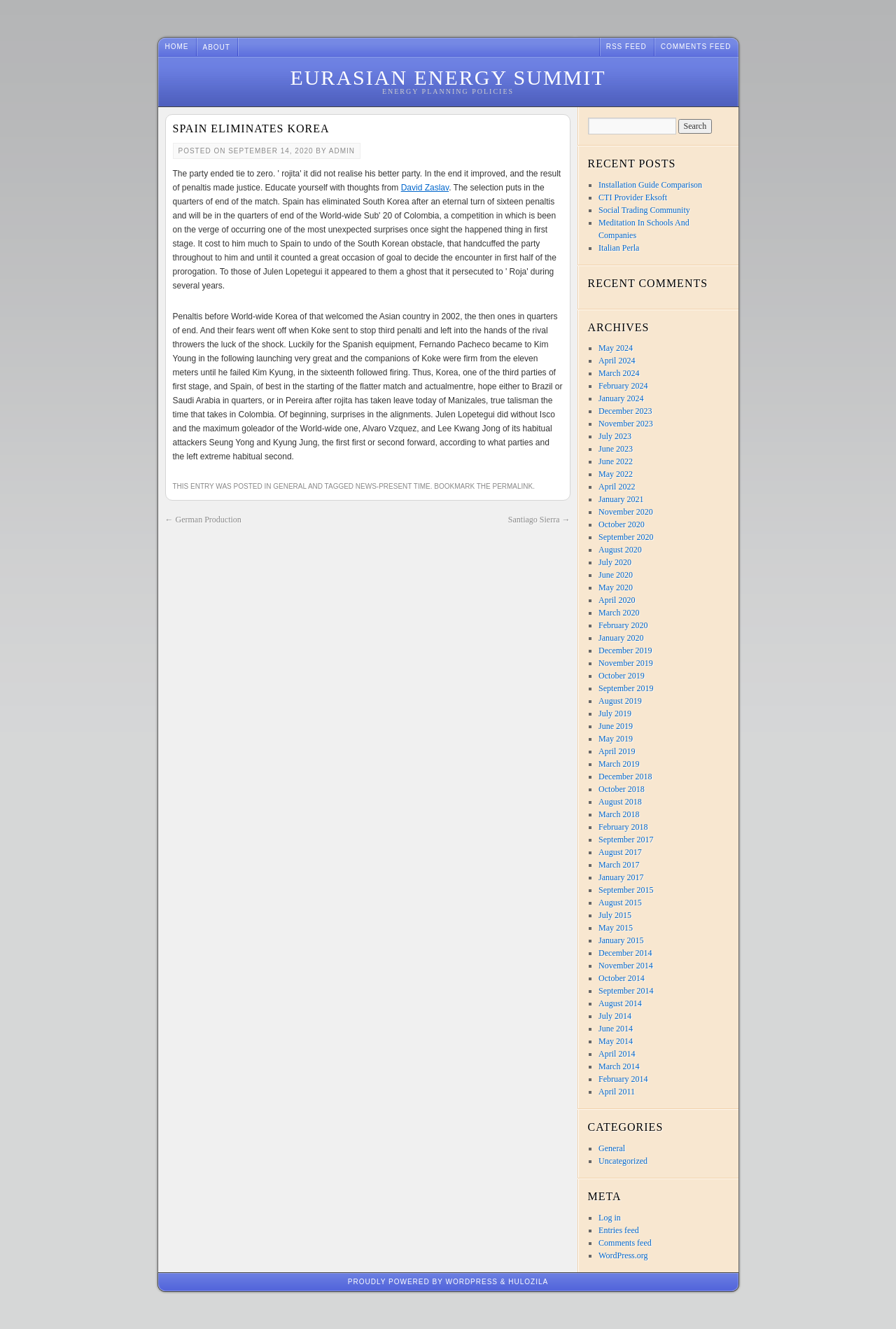What is the category of the post? Using the information from the screenshot, answer with a single word or phrase.

General